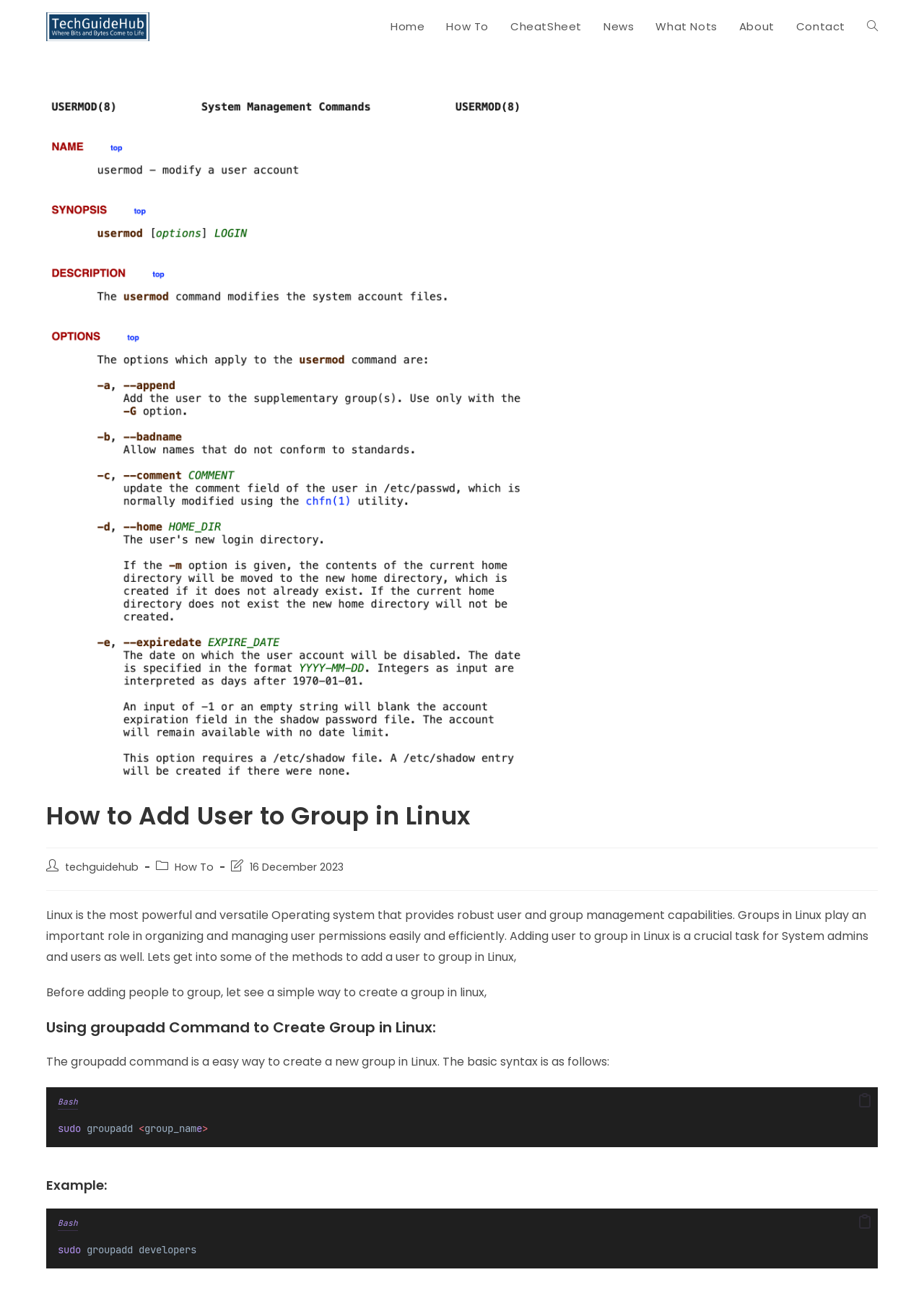Pinpoint the bounding box coordinates of the element that must be clicked to accomplish the following instruction: "Click on the 'Toggle website search' link". The coordinates should be in the format of four float numbers between 0 and 1, i.e., [left, top, right, bottom].

[0.927, 0.0, 0.962, 0.041]